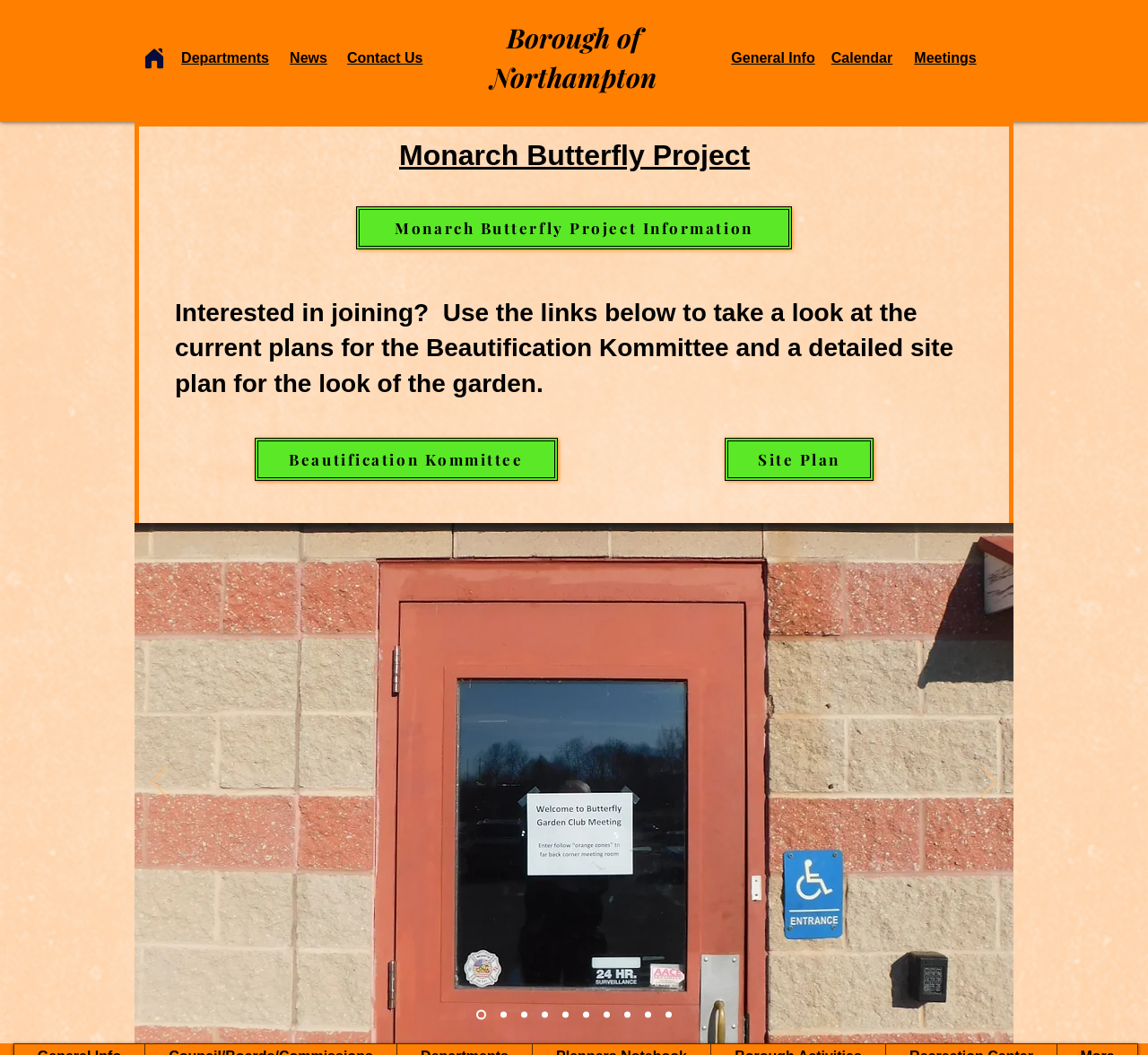Specify the bounding box coordinates of the element's area that should be clicked to execute the given instruction: "Click on Home". The coordinates should be four float numbers between 0 and 1, i.e., [left, top, right, bottom].

[0.124, 0.044, 0.145, 0.066]